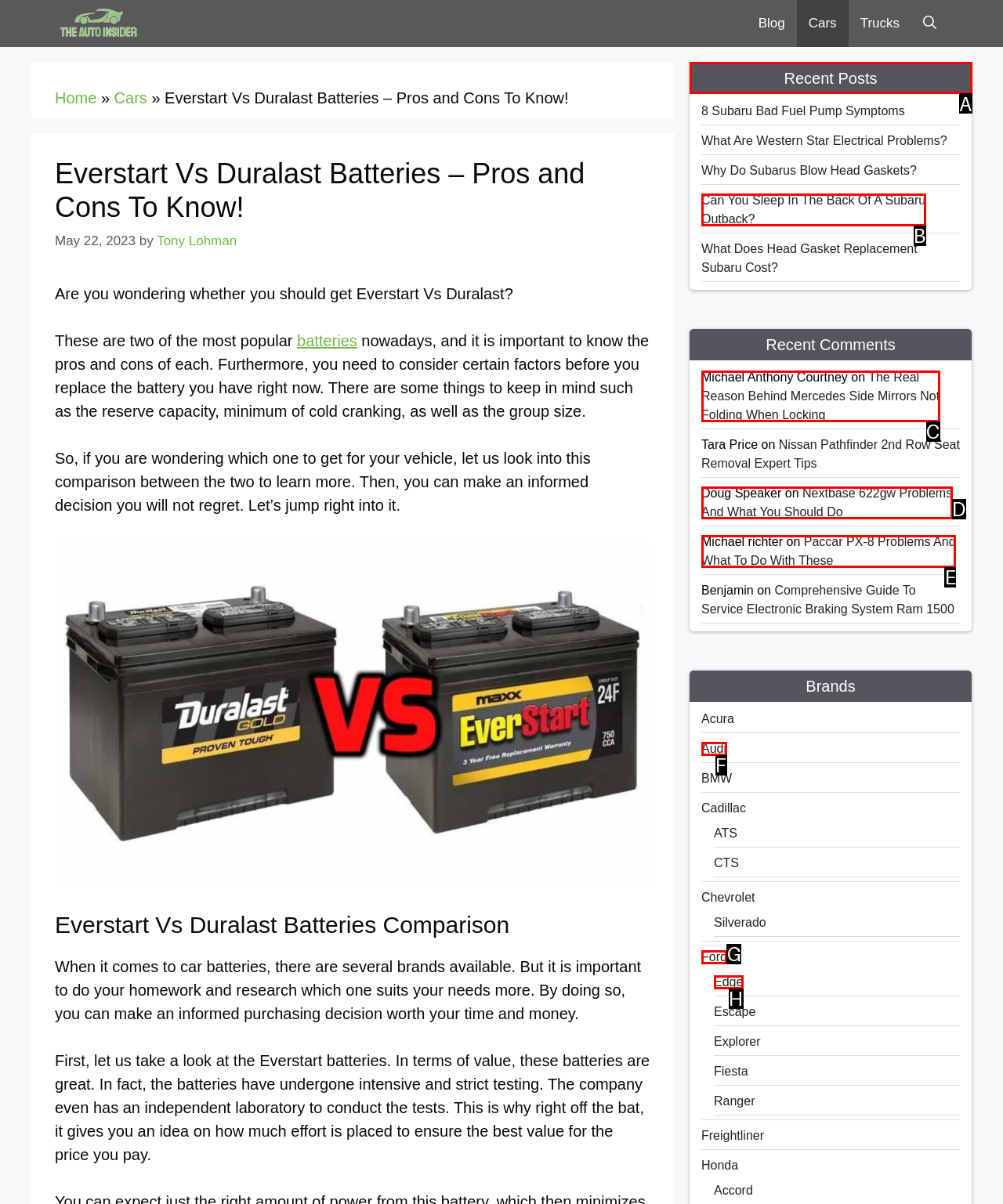For the task "Check the 'Recent Posts' section", which option's letter should you click? Answer with the letter only.

A